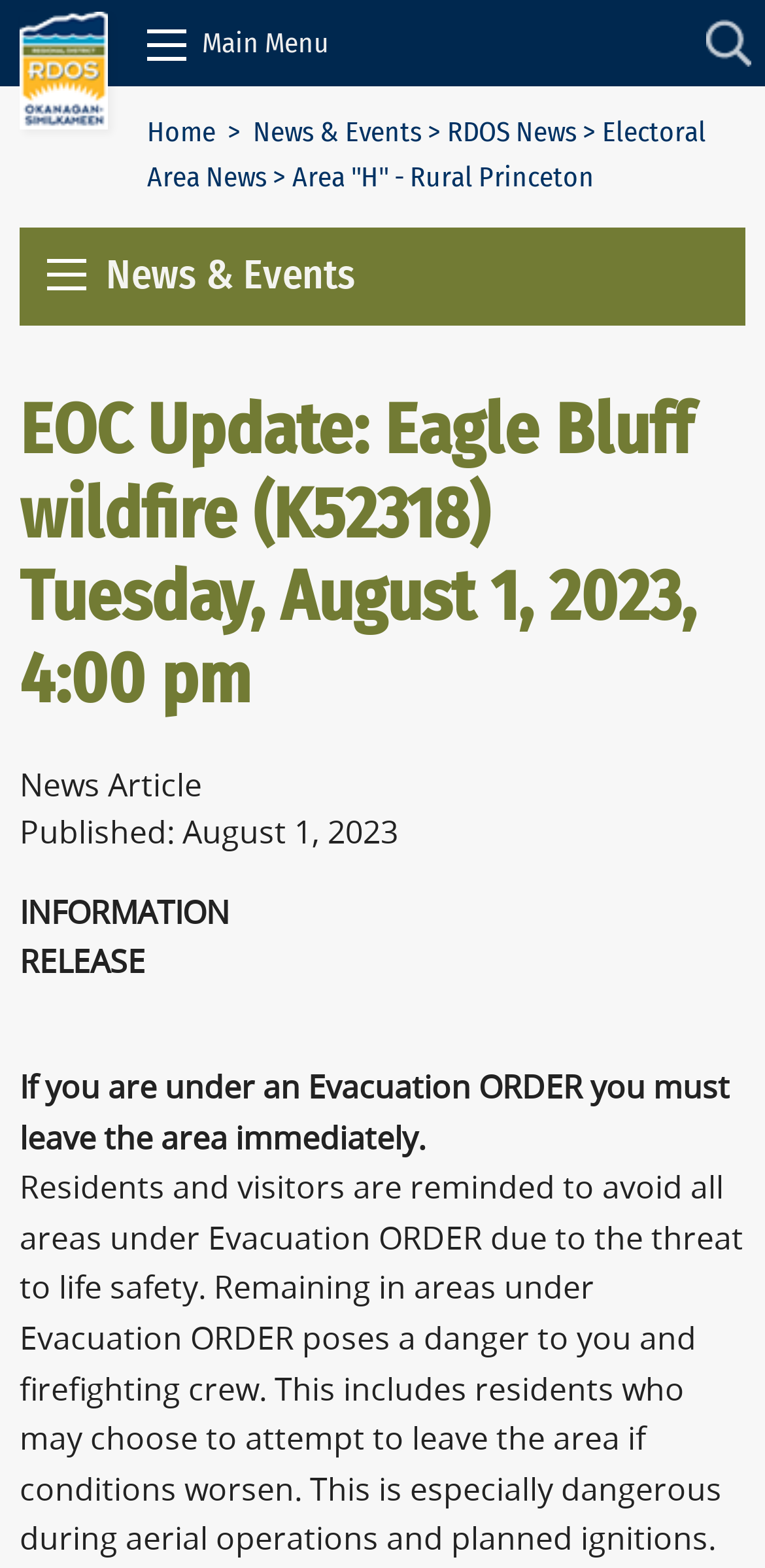Determine the bounding box coordinates of the UI element described below. Use the format (top-left x, top-left y, bottom-right x, bottom-right y) with floating point numbers between 0 and 1: parent_node: Main Menu

[0.192, 0.019, 0.244, 0.039]